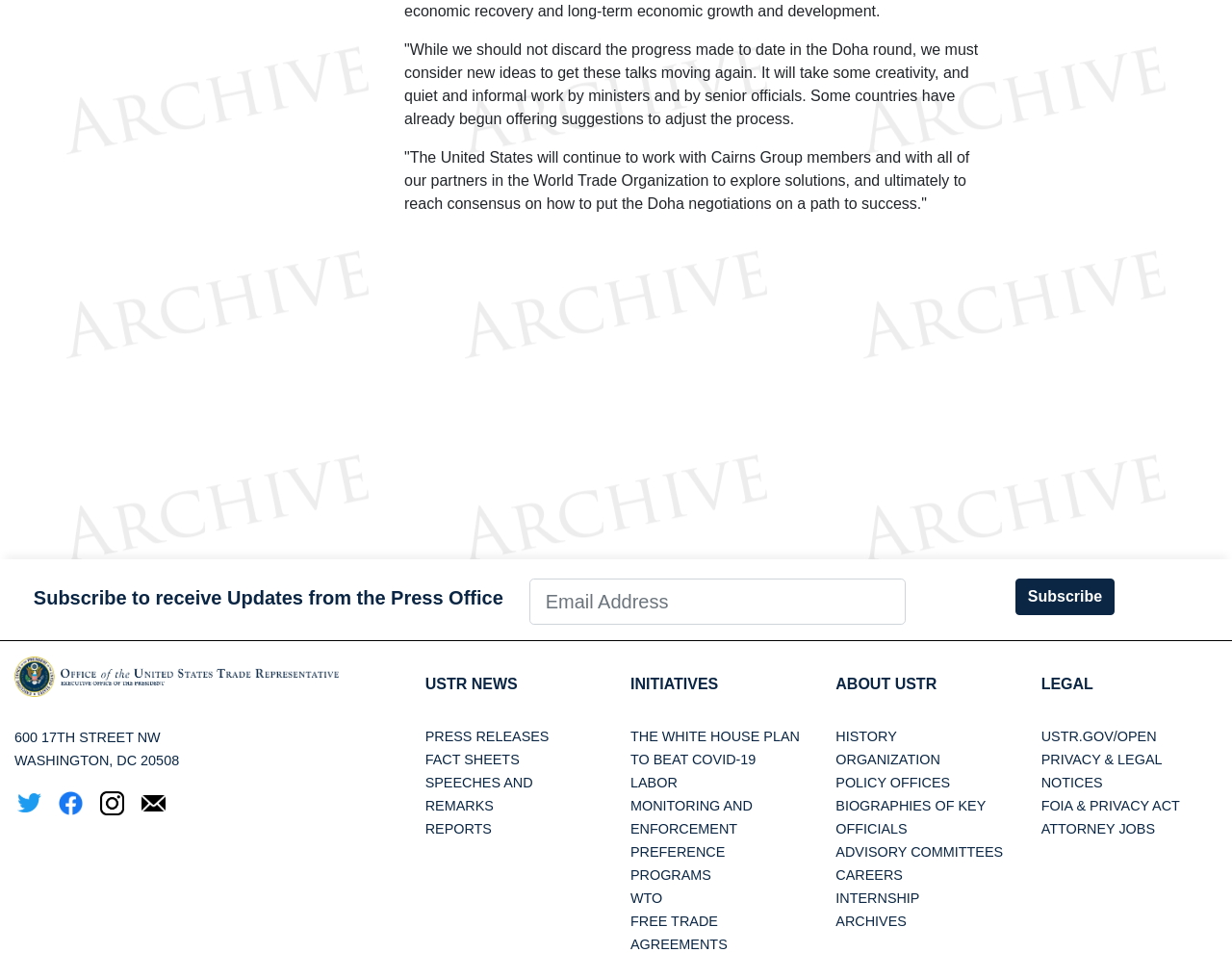Bounding box coordinates should be in the format (top-left x, top-left y, bottom-right x, bottom-right y) and all values should be floating point numbers between 0 and 1. Determine the bounding box coordinate for the UI element described as: name="EMAIL" placeholder="Email Address"

[0.429, 0.607, 0.735, 0.656]